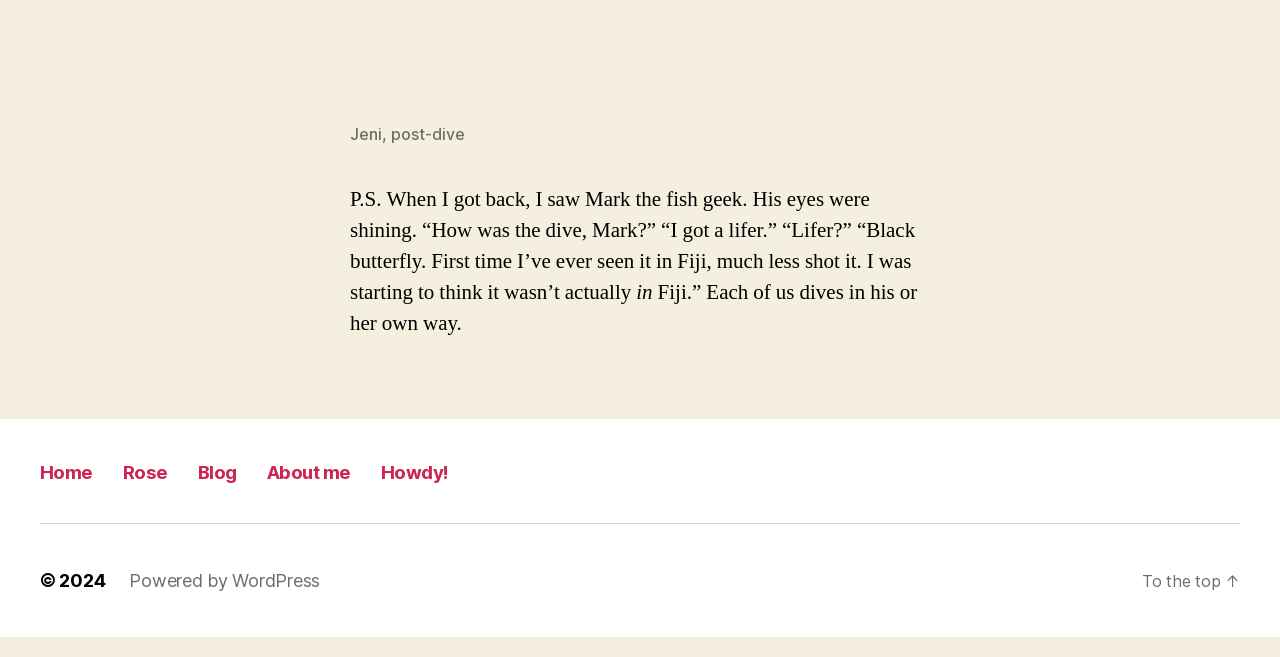Show the bounding box coordinates for the HTML element described as: "About me".

[0.238, 0.725, 0.323, 0.769]